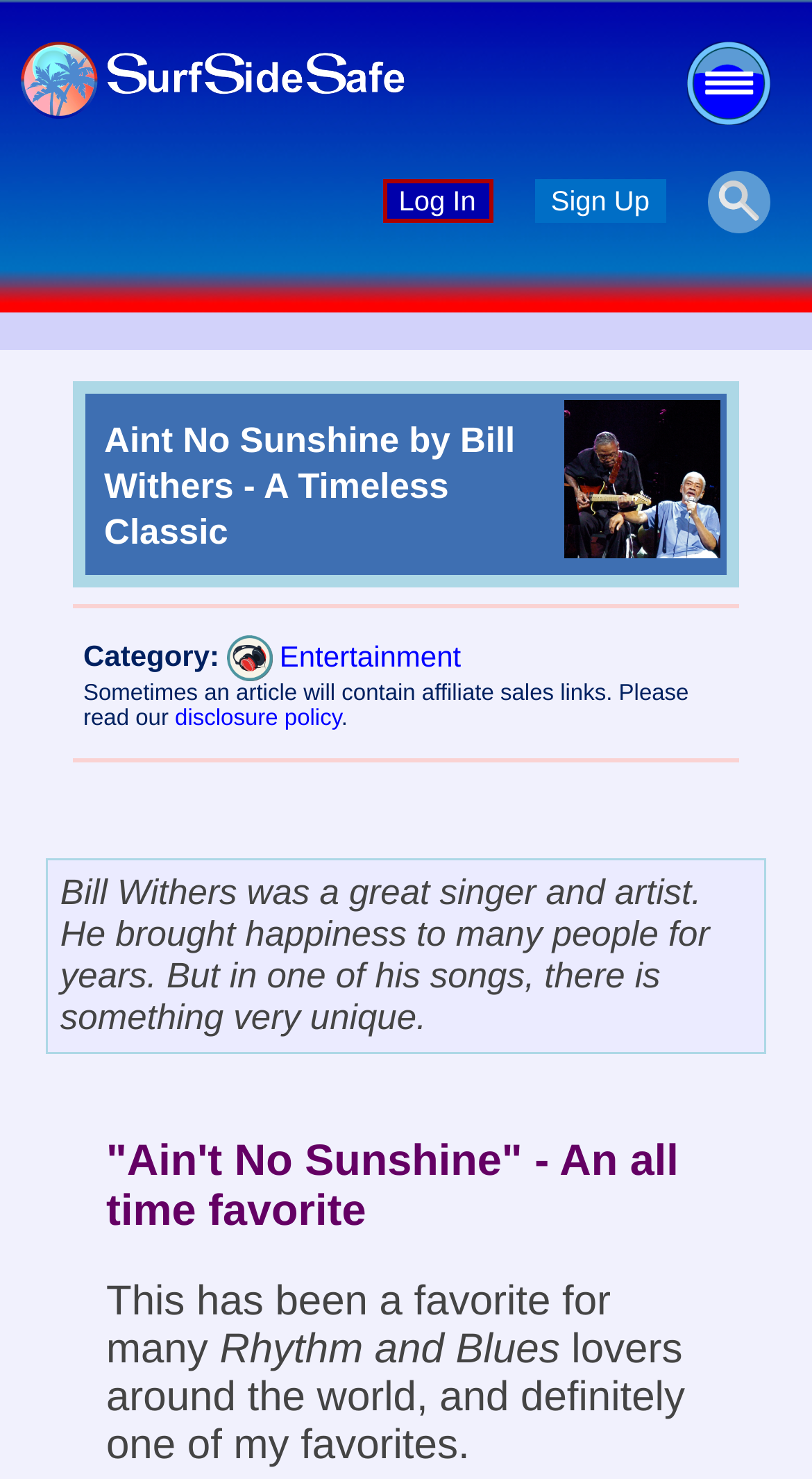Please determine the primary heading and provide its text.

Aint No Sunshine by Bill Withers - A Timeless Classic